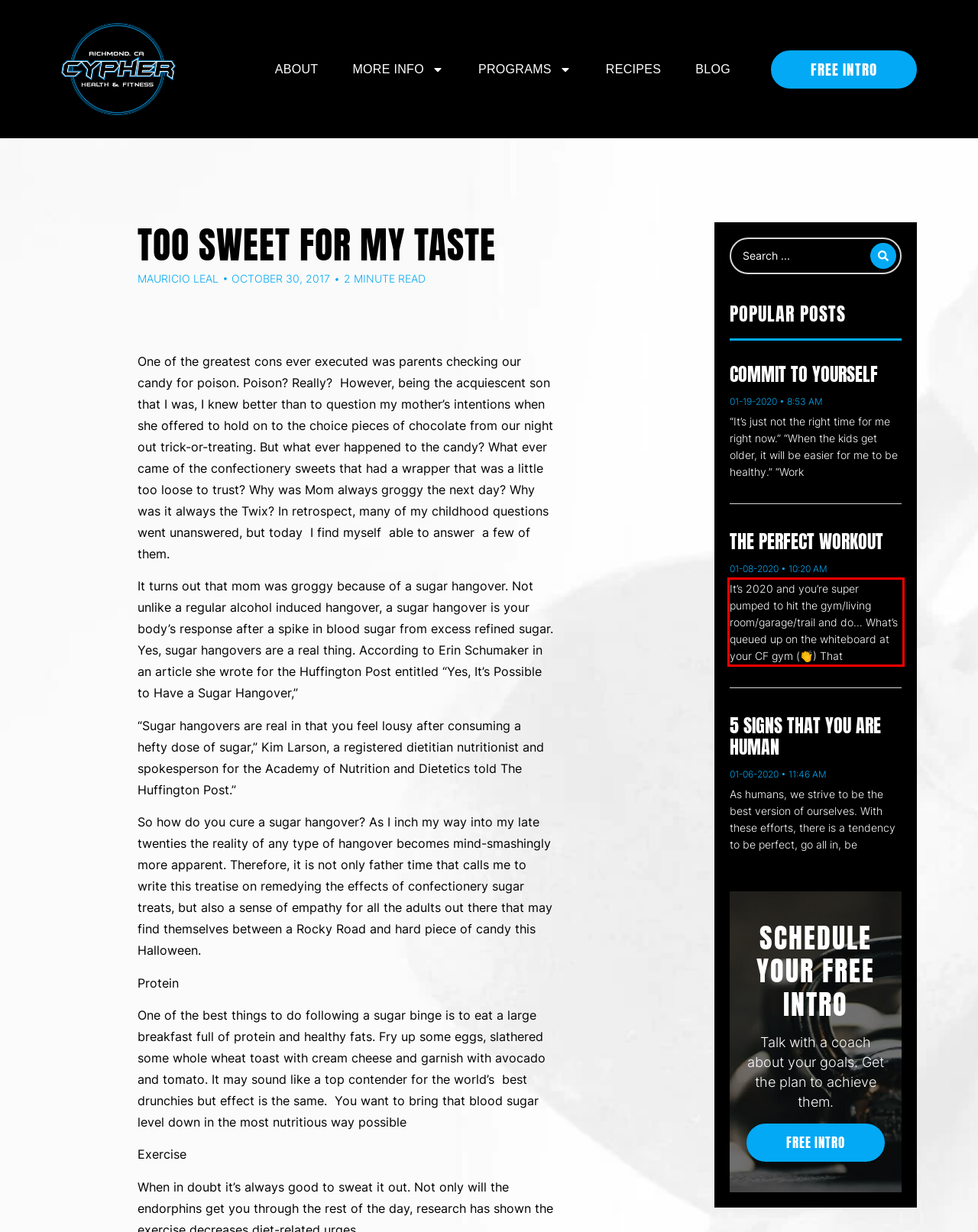Inspect the webpage screenshot that has a red bounding box and use OCR technology to read and display the text inside the red bounding box.

It’s 2020 and you’re super pumped to hit the gym/living room/garage/trail and do… What’s queued up on the whiteboard at your CF gym (👏) That